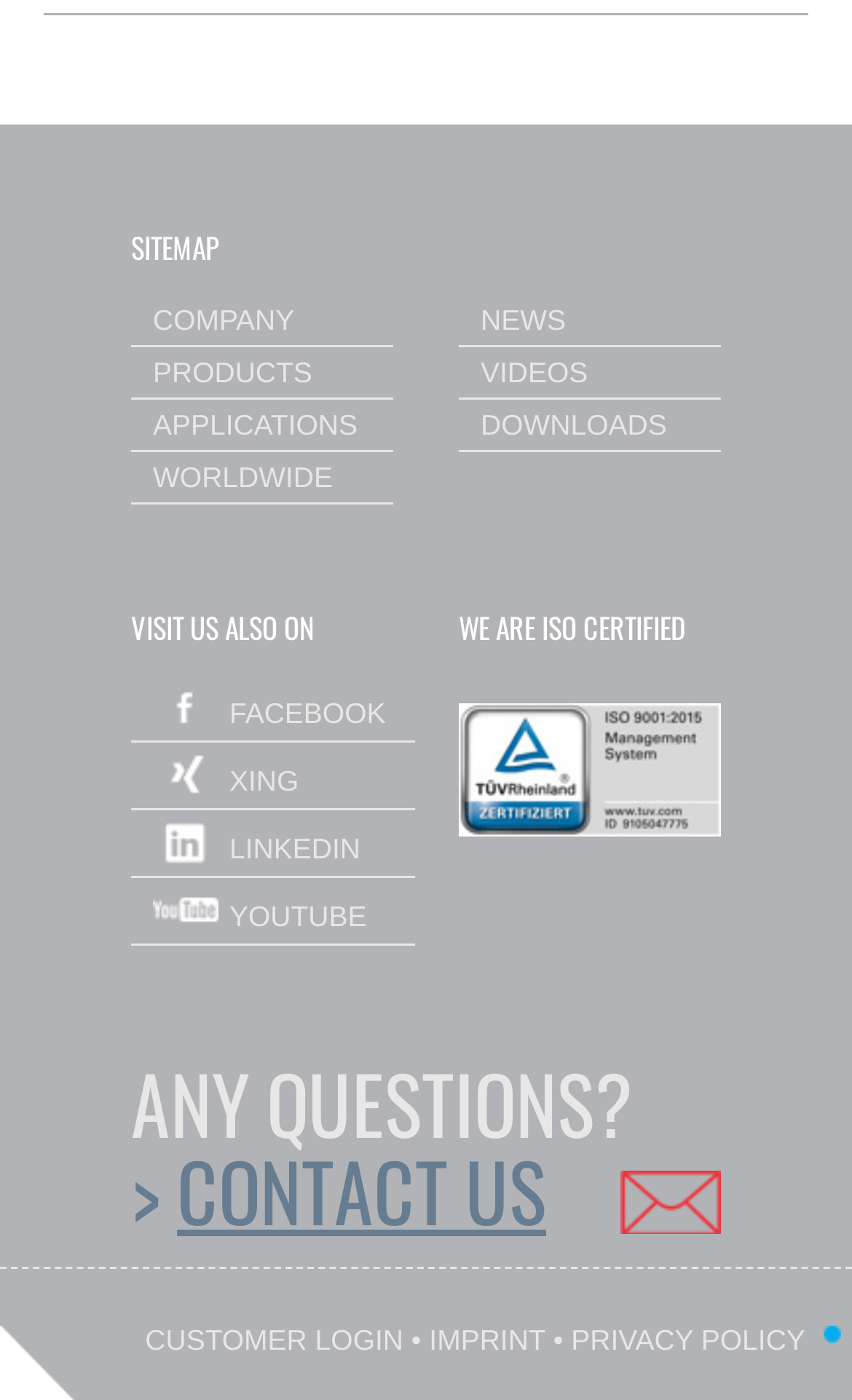Please answer the following question using a single word or phrase: 
How many links are available in the sitemap section?

8